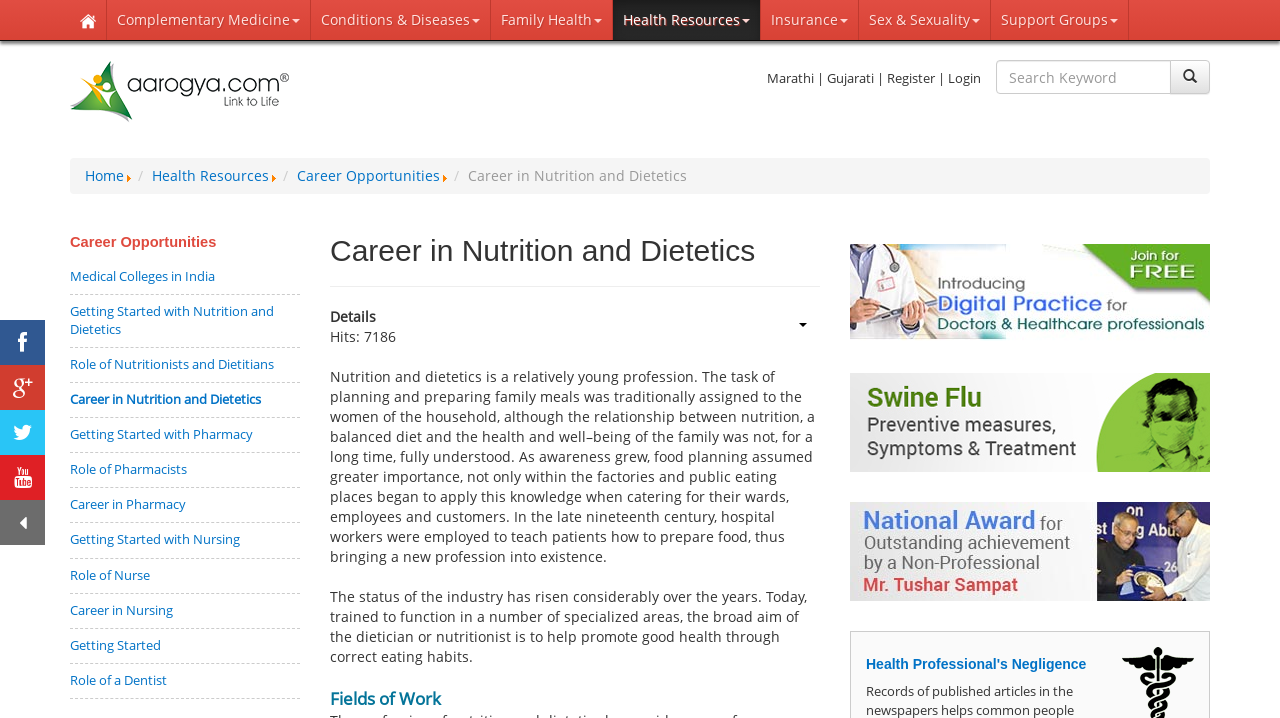Locate the coordinates of the bounding box for the clickable region that fulfills this instruction: "Click on the Home link".

[0.055, 0.0, 0.084, 0.056]